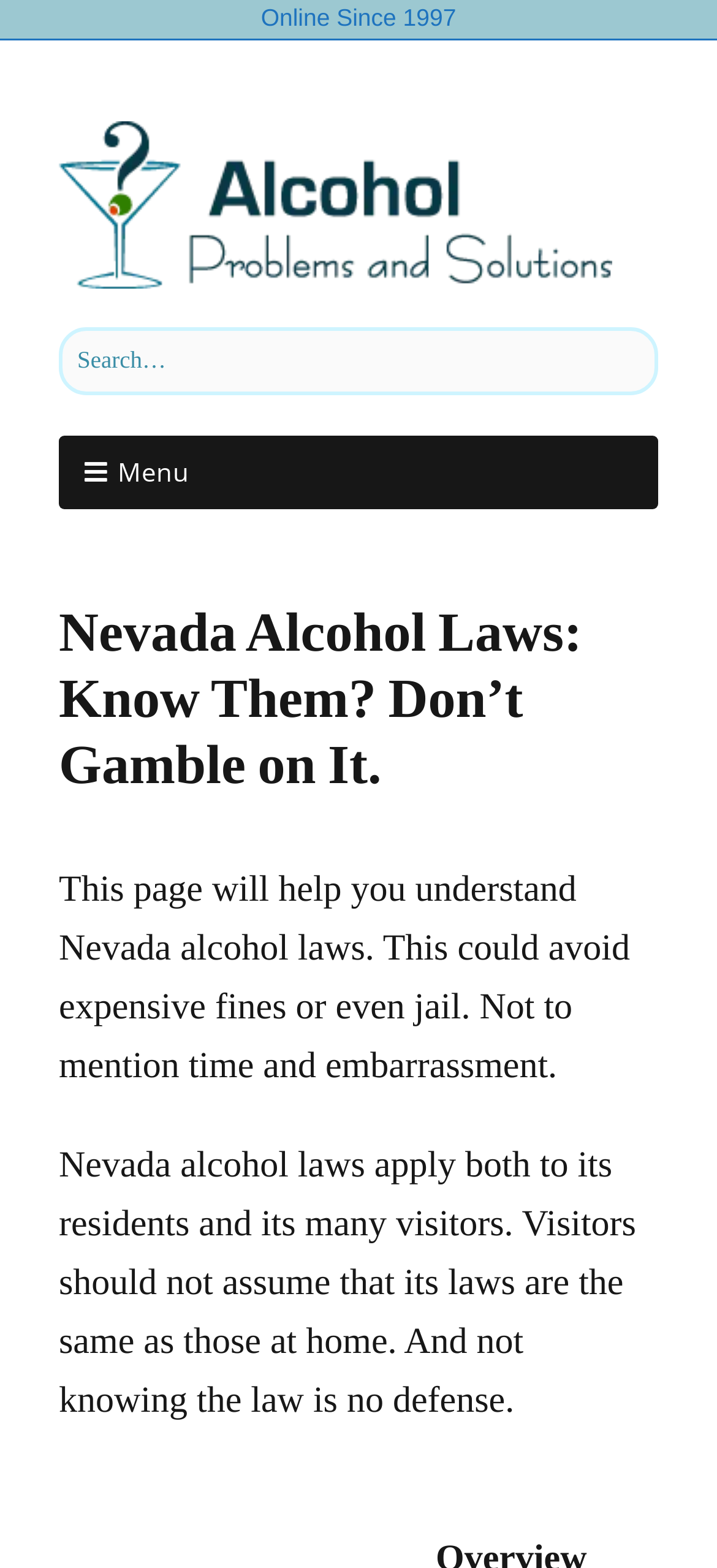What is the icon on the button at the top right corner?
Please provide a single word or phrase answer based on the image.

Menu